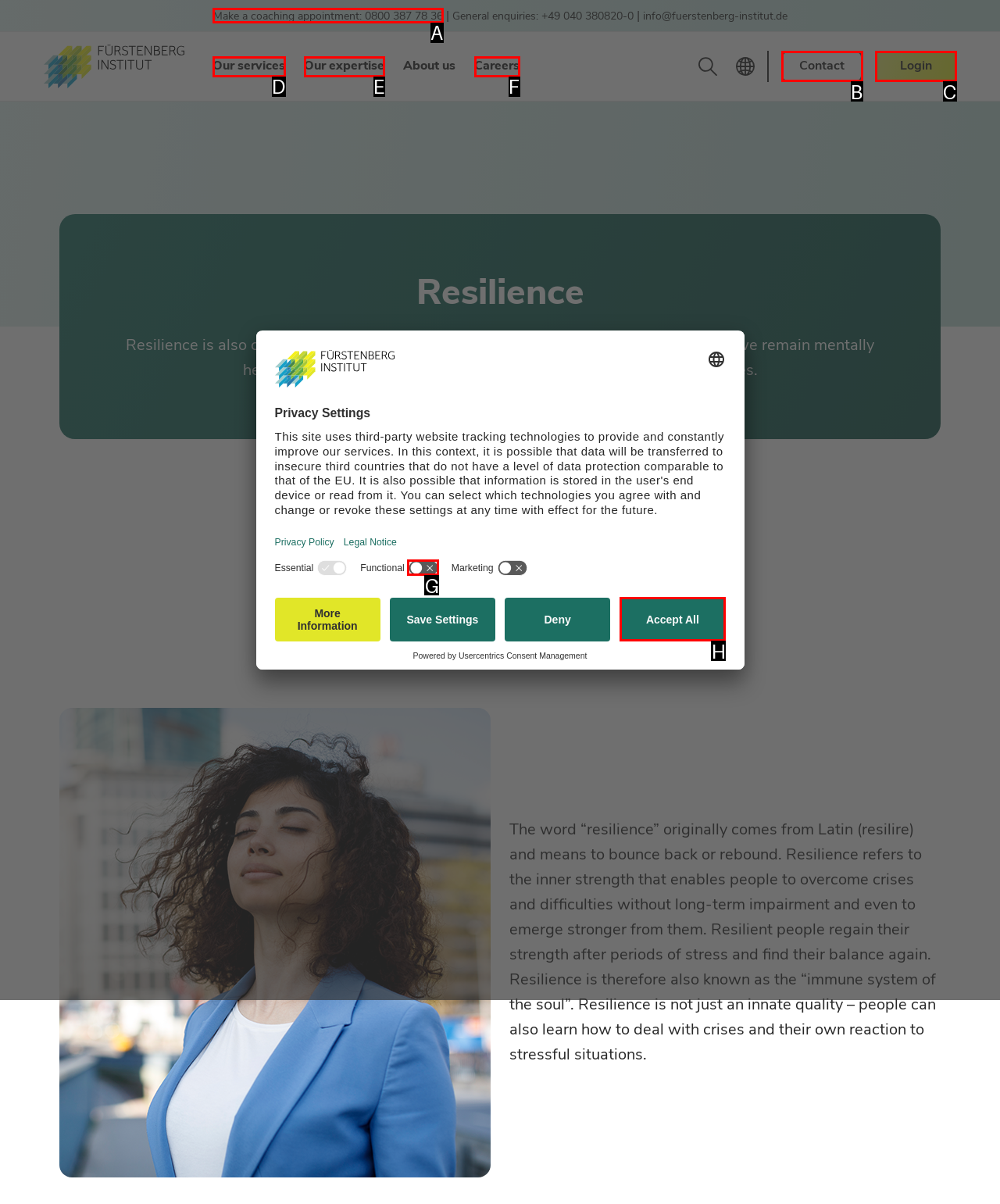Find the option you need to click to complete the following instruction: Make a coaching appointment
Answer with the corresponding letter from the choices given directly.

A